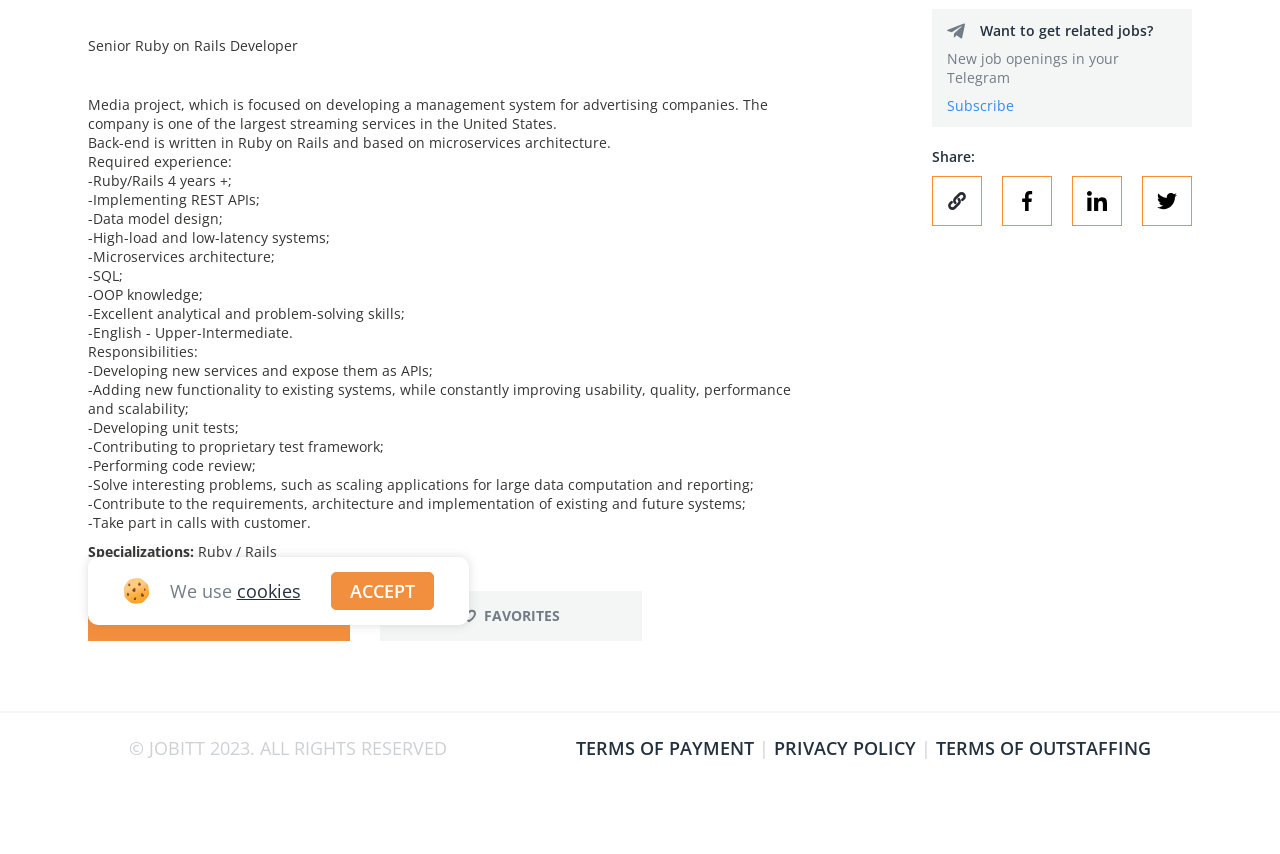Given the description "cookies", provide the bounding box coordinates of the corresponding UI element.

[0.185, 0.678, 0.235, 0.706]